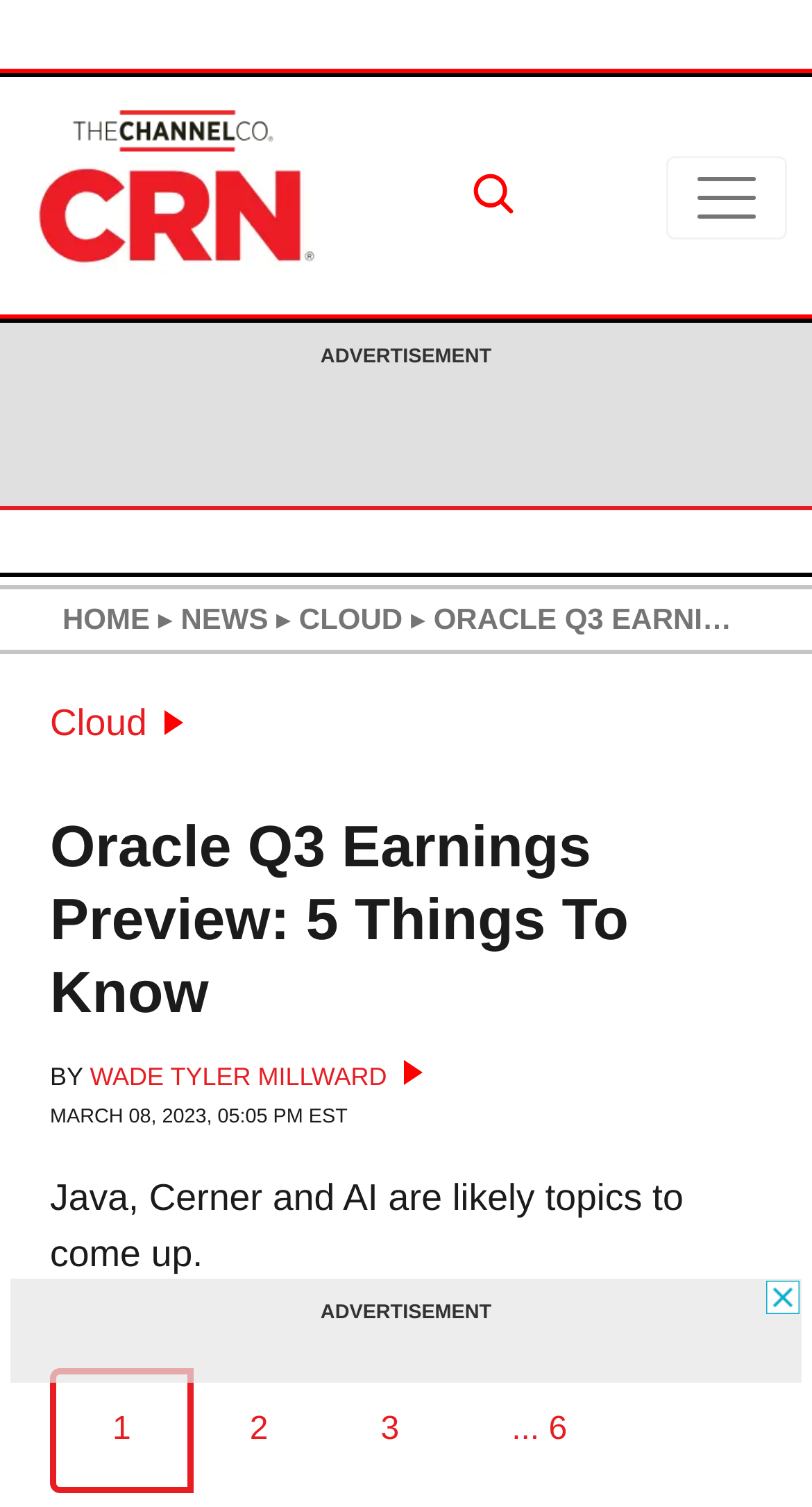Respond with a single word or phrase to the following question:
What is the author of the article?

Wade Tyler Millward